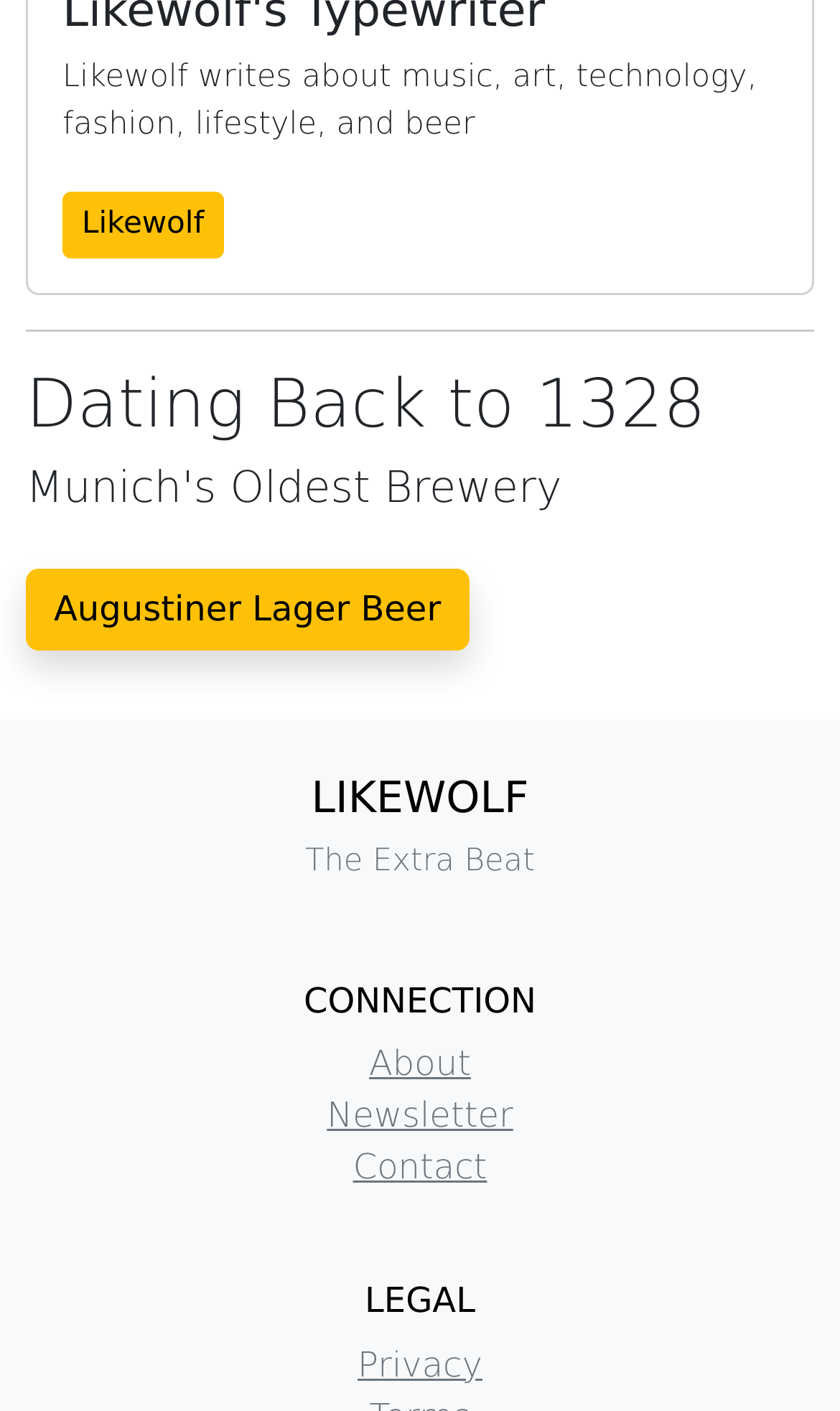What are the three main sections on the page?
Please give a detailed and elaborate explanation in response to the question.

The three main sections on the page can be determined by looking at the heading elements, which are 'Dating Back to 1328', 'LIKEWOLF', and 'CONNECTION'. These sections are likely categories or topics on the blog.